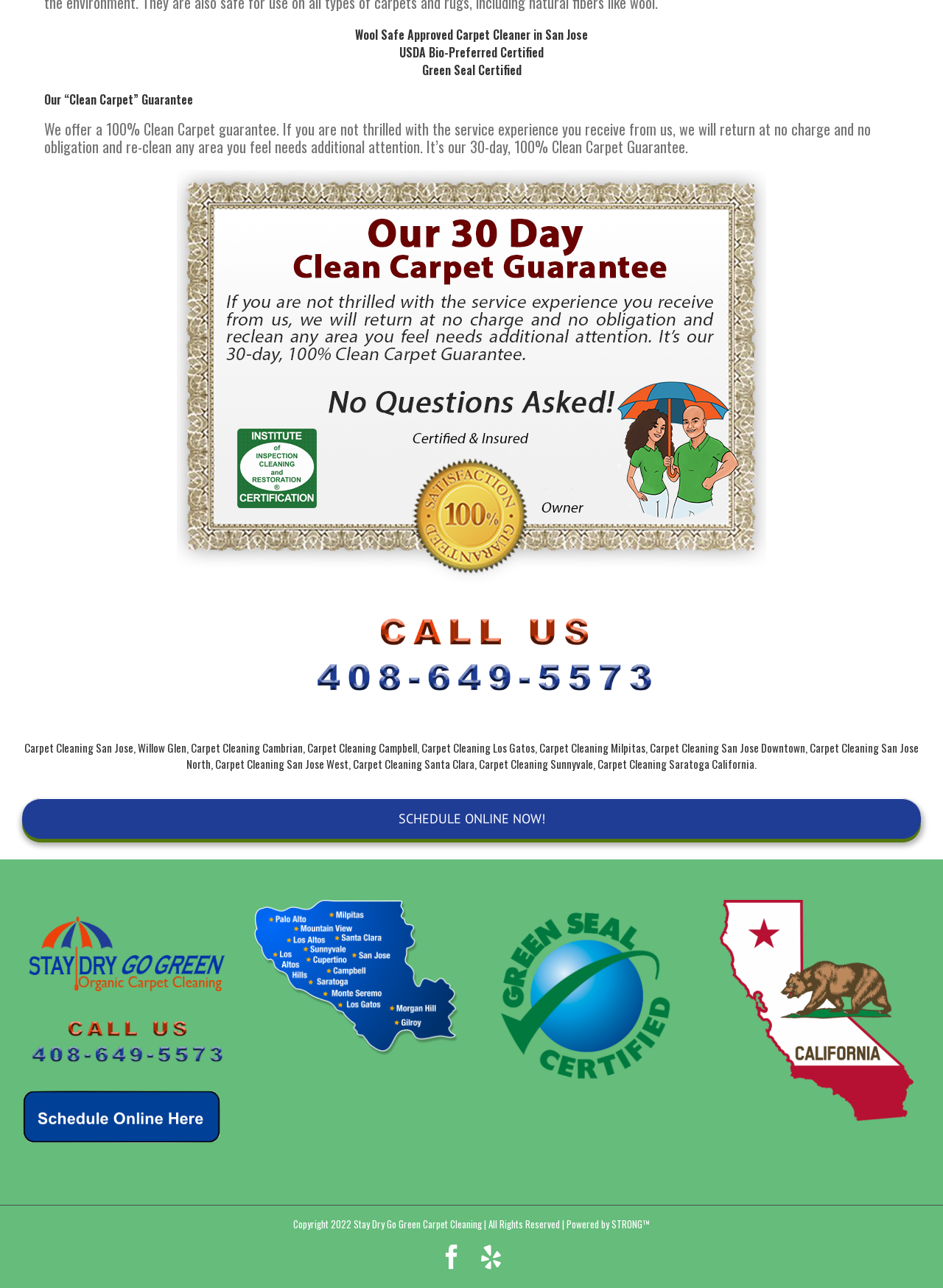What is the certification of the carpet cleaner?
We need a detailed and exhaustive answer to the question. Please elaborate.

The carpet cleaner is certified by the USDA as Bio-Preferred and also holds a Green Seal certification, which is mentioned in the heading at the top of the webpage.